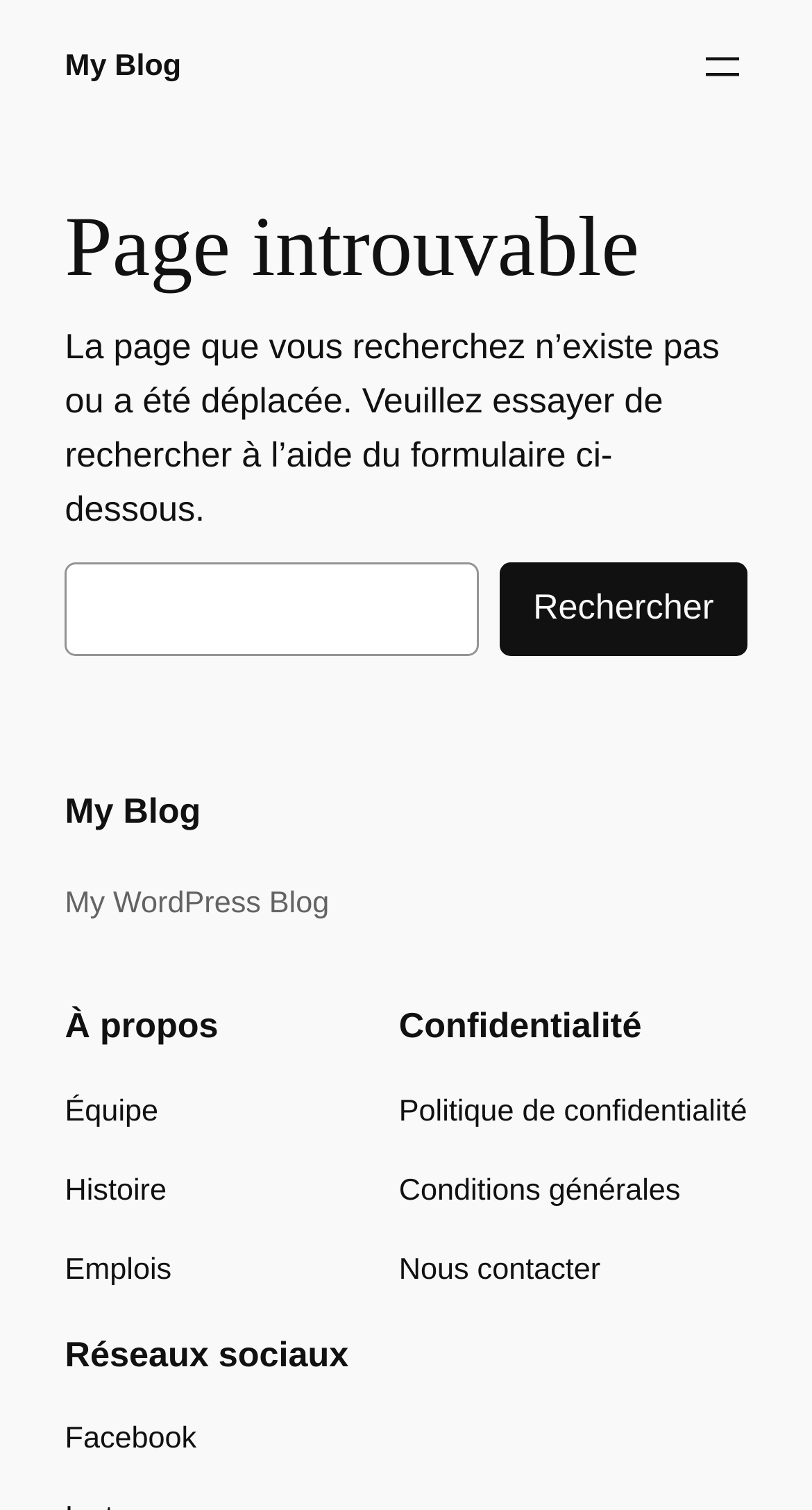What is the purpose of the search box?
Please respond to the question thoroughly and include all relevant details.

The search box is located below the error message and has a label 'Rechercher' which means 'Search' in English. It is likely that the user can enter keywords to search for content within the blog.